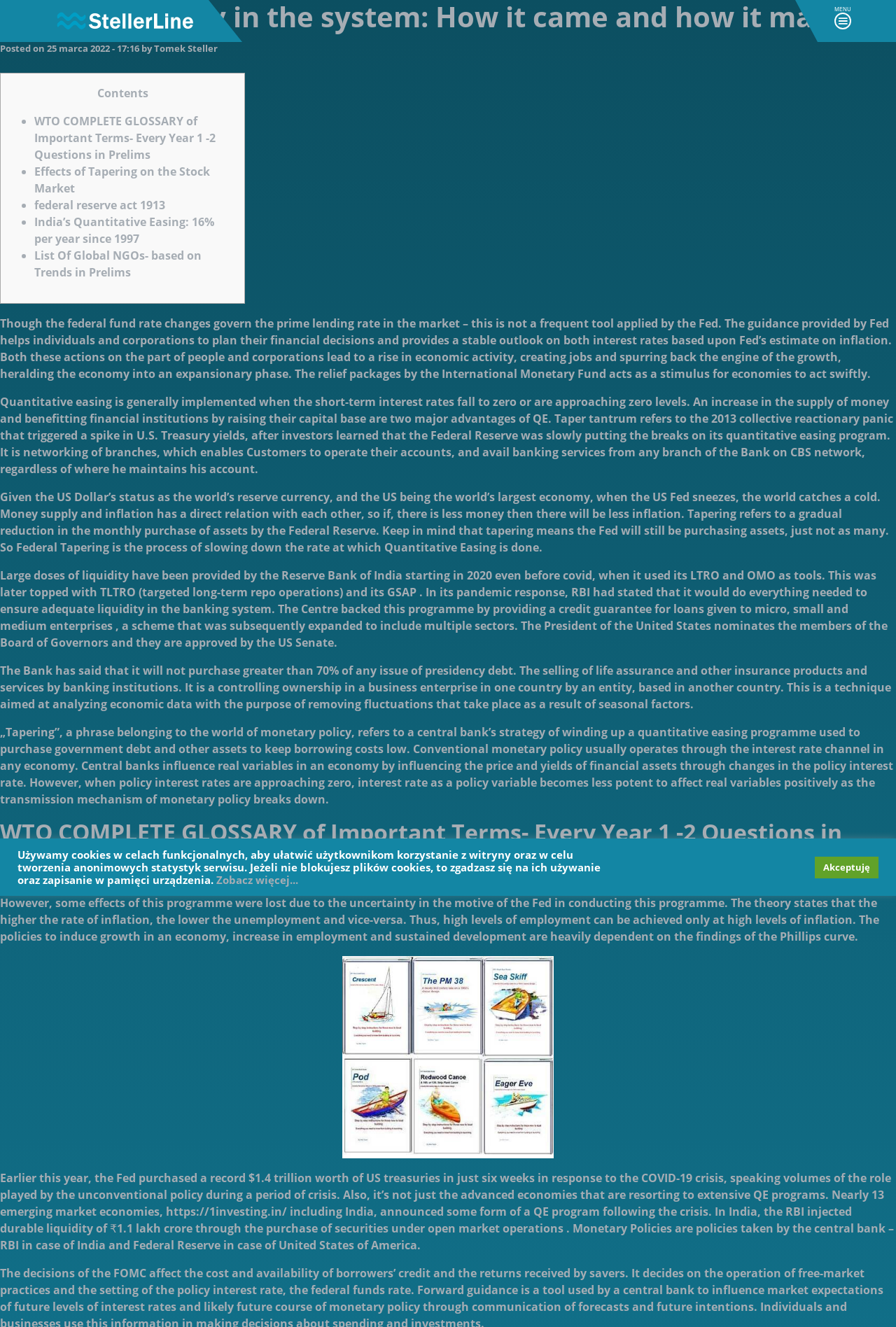Please find and generate the text of the main header of the webpage.

Surplus liquidity in the system: How it came and how it may go